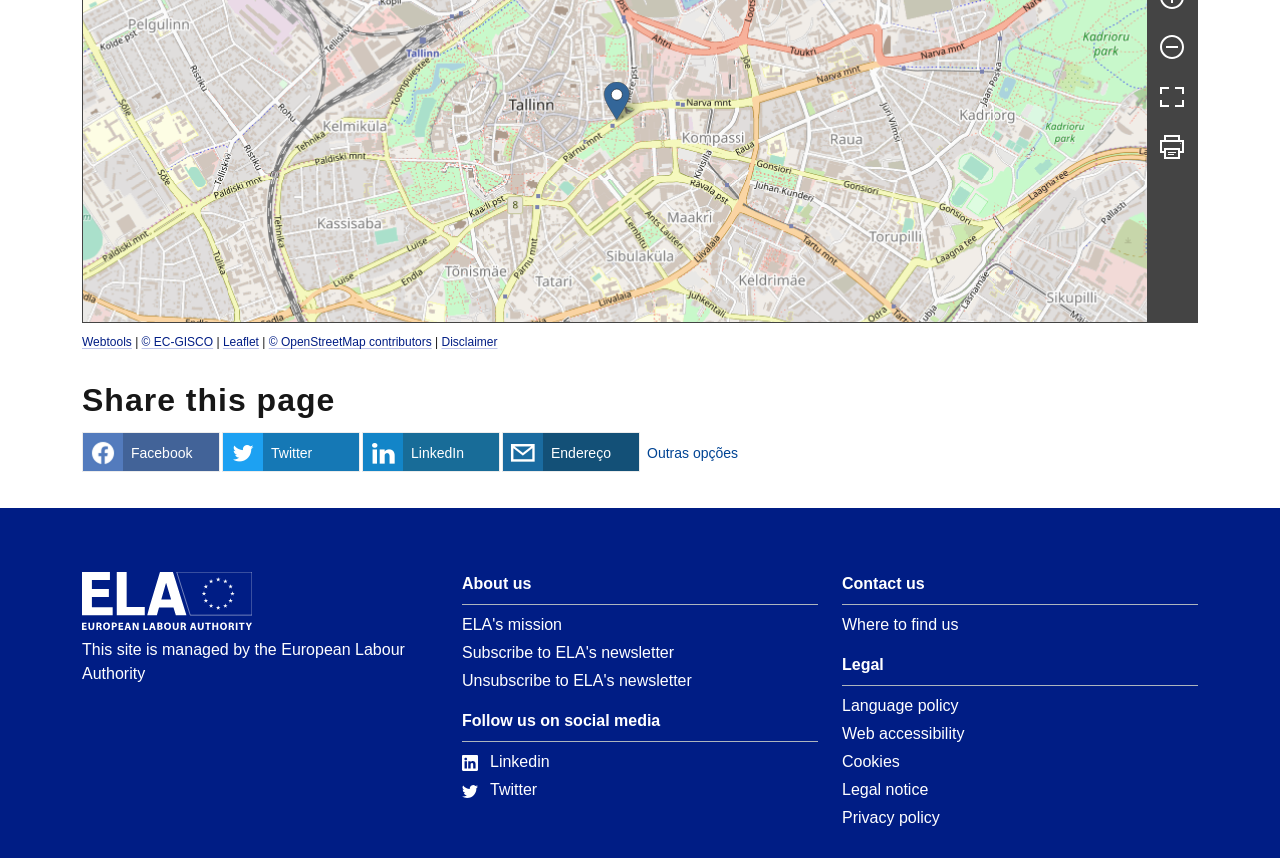Determine the bounding box for the described HTML element: "Subscribe to ELA's newsletter". Ensure the coordinates are four float numbers between 0 and 1 in the format [left, top, right, bottom].

[0.361, 0.75, 0.527, 0.77]